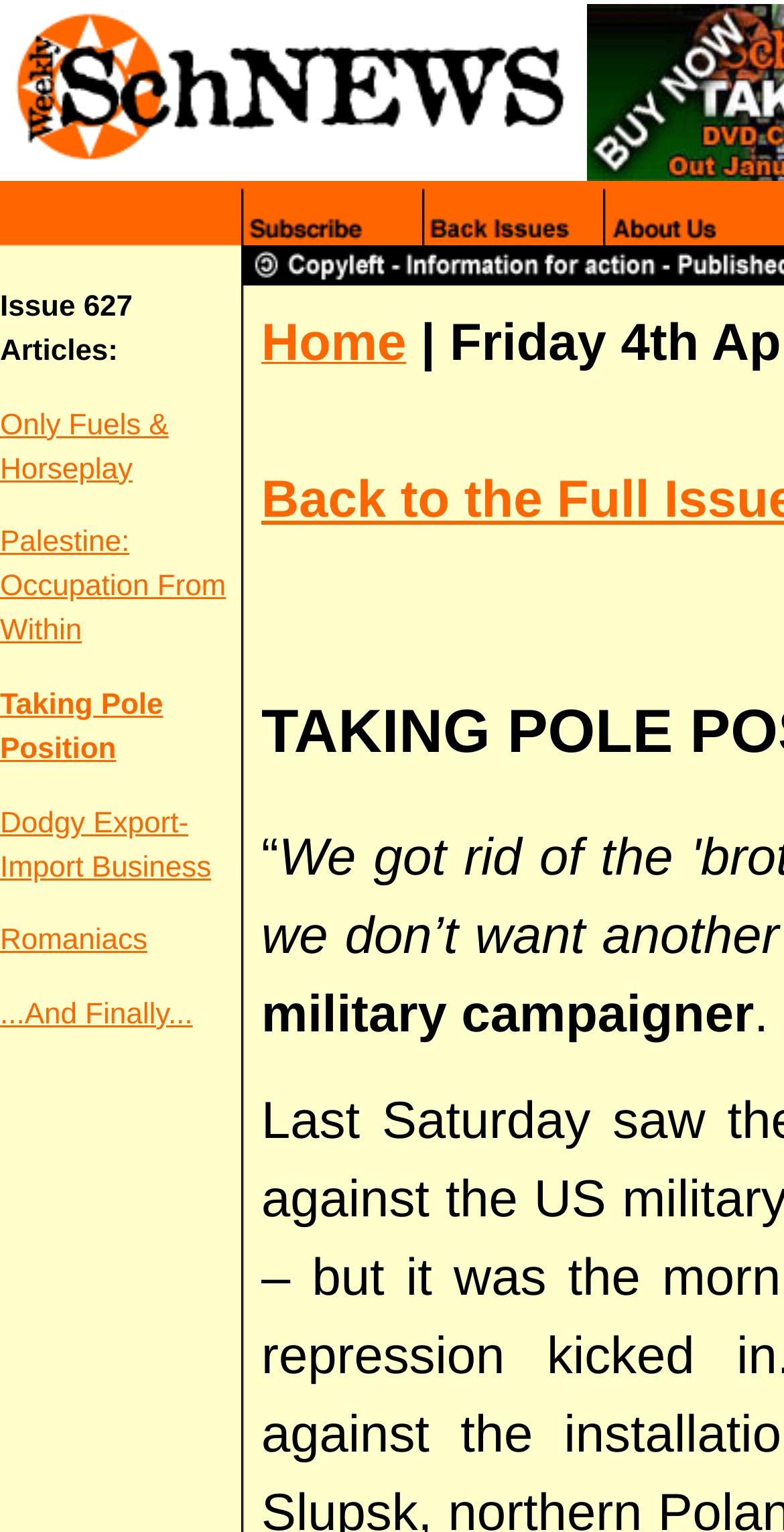What is the layout of the top section?
Answer with a single word or phrase by referring to the visual content.

Table layout